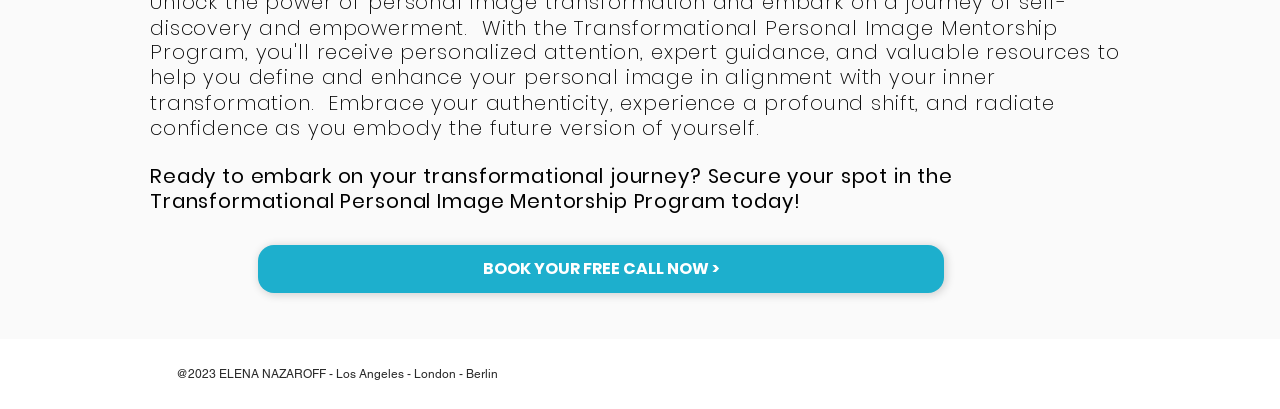Please provide a detailed answer to the question below by examining the image:
What is the name of the person associated with the copyright?

At the bottom of the webpage, there is a StaticText element with the text '@2023 ELENA NAZAROFF - Los Angeles - London - Berlin' which has a bounding box coordinate of [0.138, 0.897, 0.389, 0.931]. This text suggests that the person associated with the copyright is Elena Nazaroff.